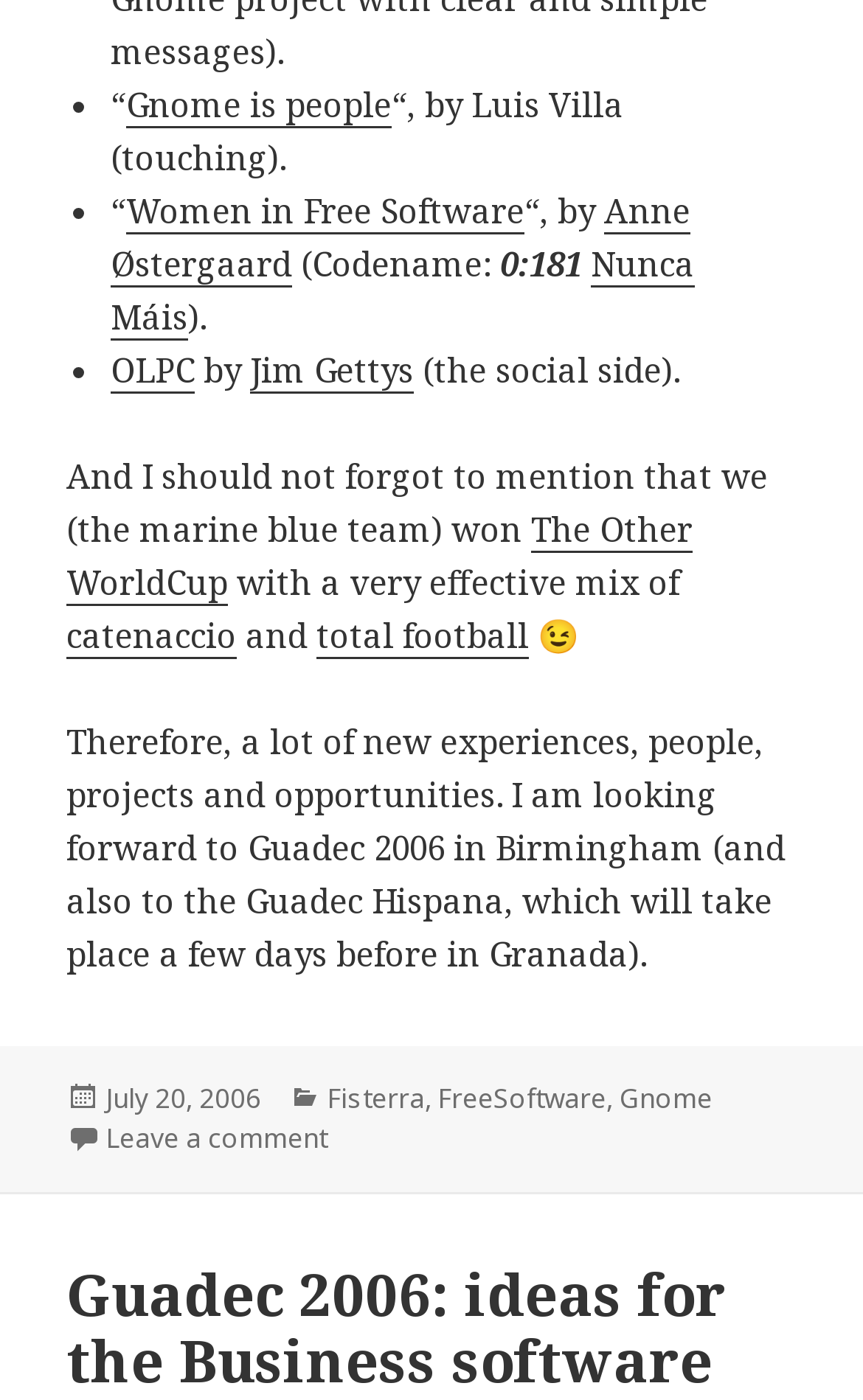Please specify the bounding box coordinates of the clickable region necessary for completing the following instruction: "Read about 'OLPC'". The coordinates must consist of four float numbers between 0 and 1, i.e., [left, top, right, bottom].

[0.128, 0.248, 0.226, 0.282]